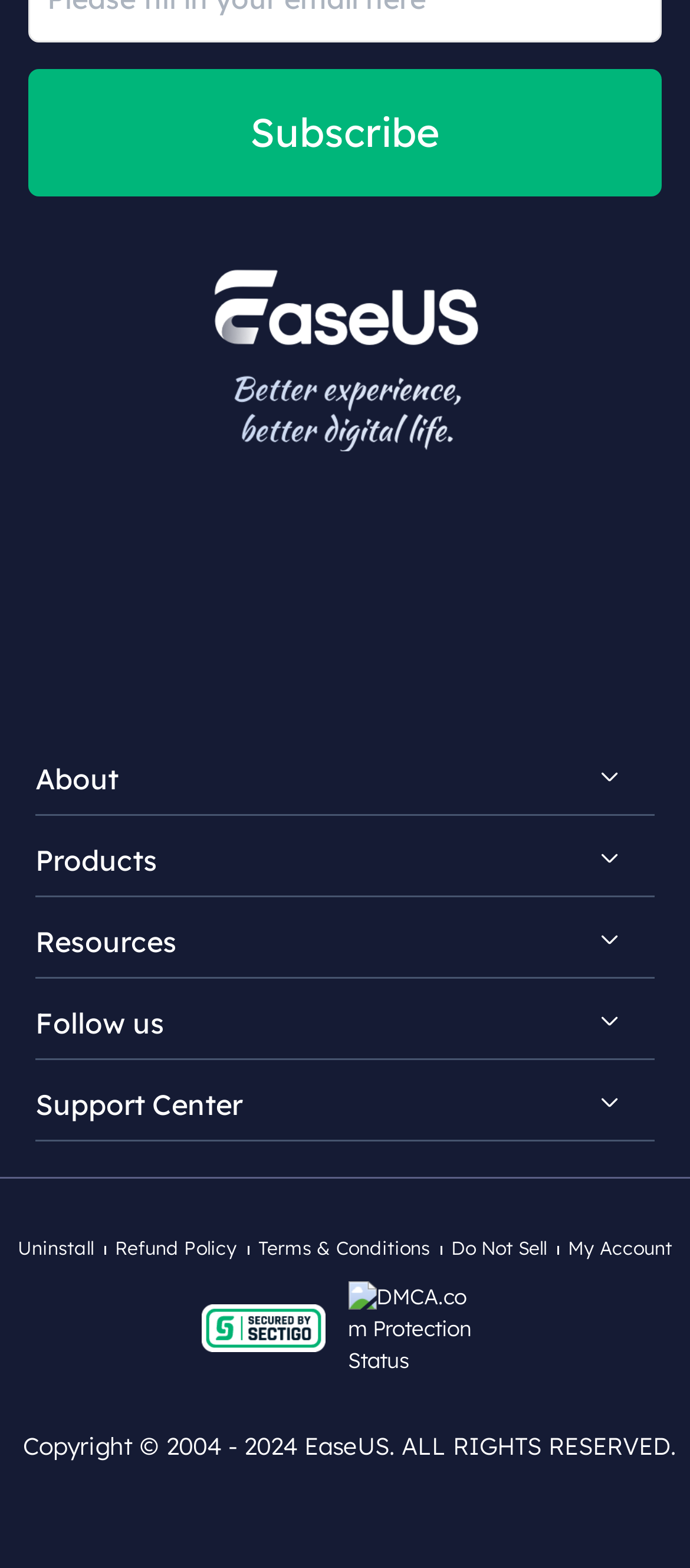Provide a short answer to the following question with just one word or phrase: What is the company name?

EaseUS